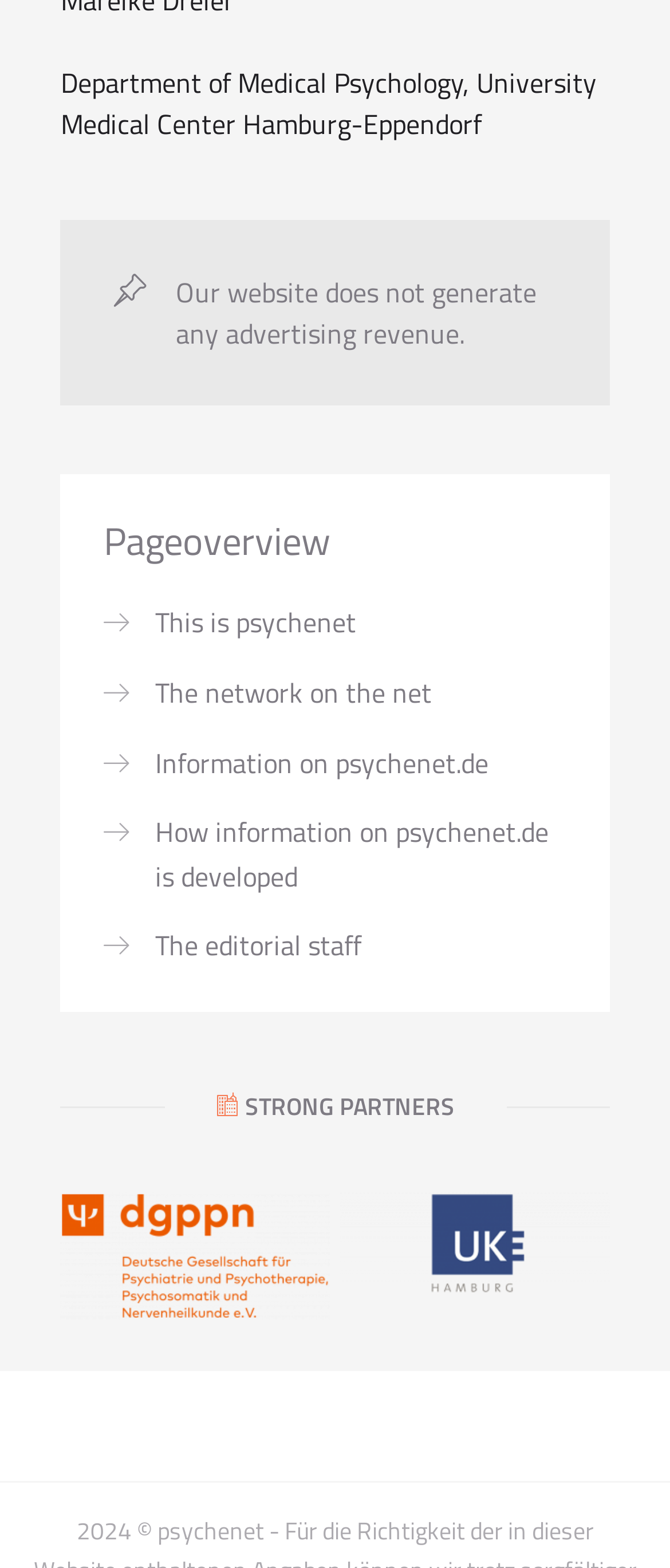What is the purpose of psychenet?
From the image, provide a succinct answer in one word or a short phrase.

The network on the net